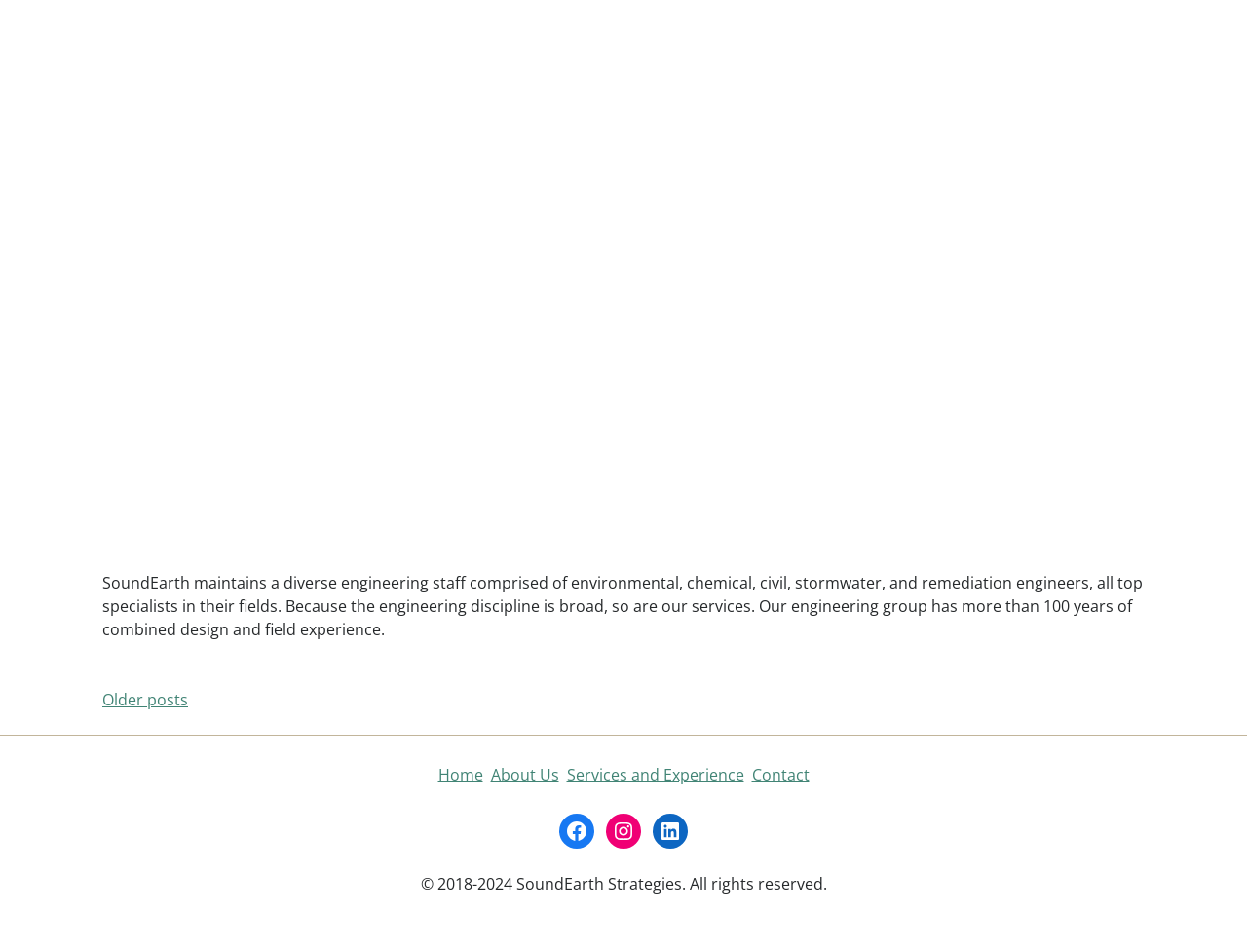Please pinpoint the bounding box coordinates for the region I should click to adhere to this instruction: "view about us".

[0.393, 0.802, 0.448, 0.825]